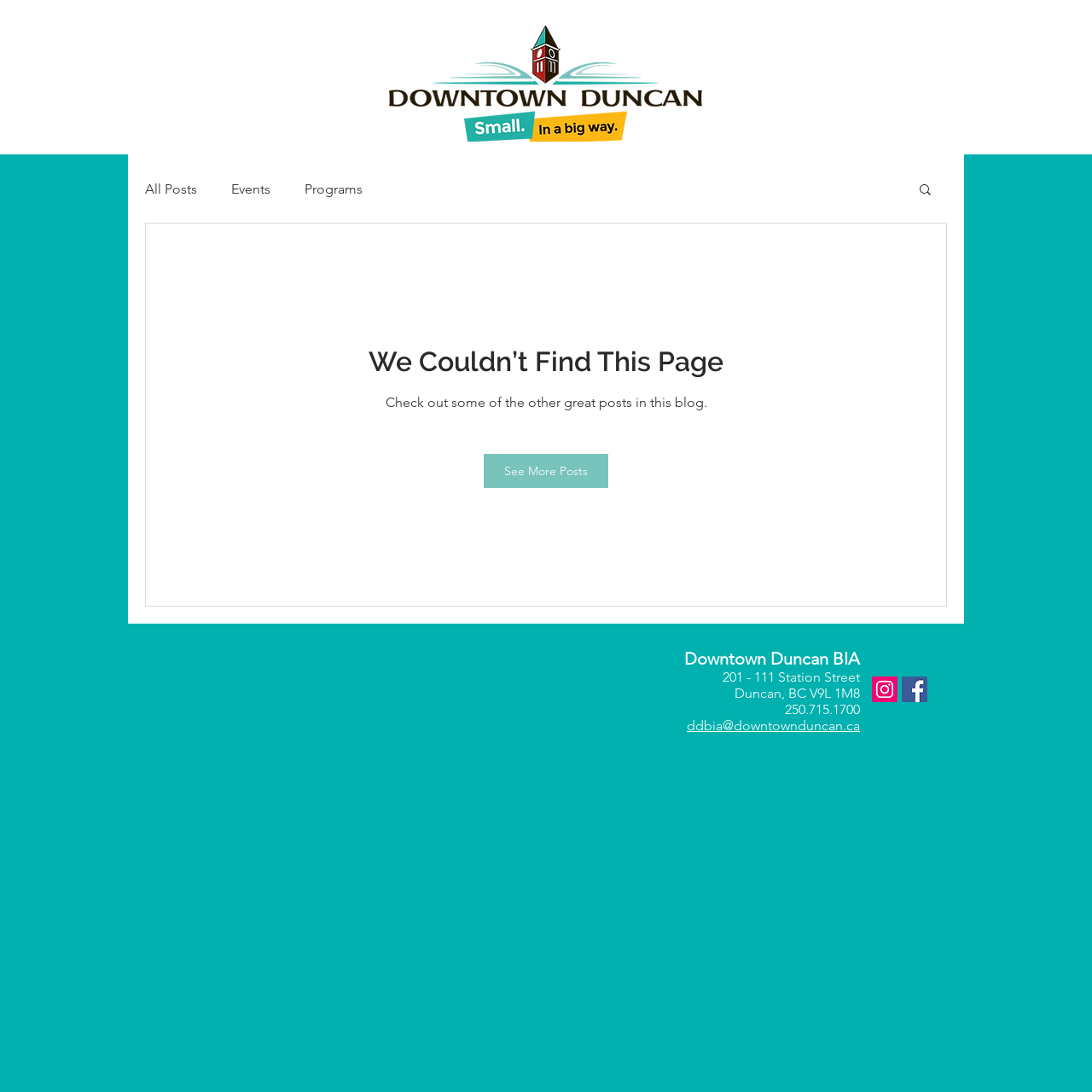Please specify the coordinates of the bounding box for the element that should be clicked to carry out this instruction: "go to All Posts". The coordinates must be four float numbers between 0 and 1, formatted as [left, top, right, bottom].

[0.133, 0.165, 0.18, 0.18]